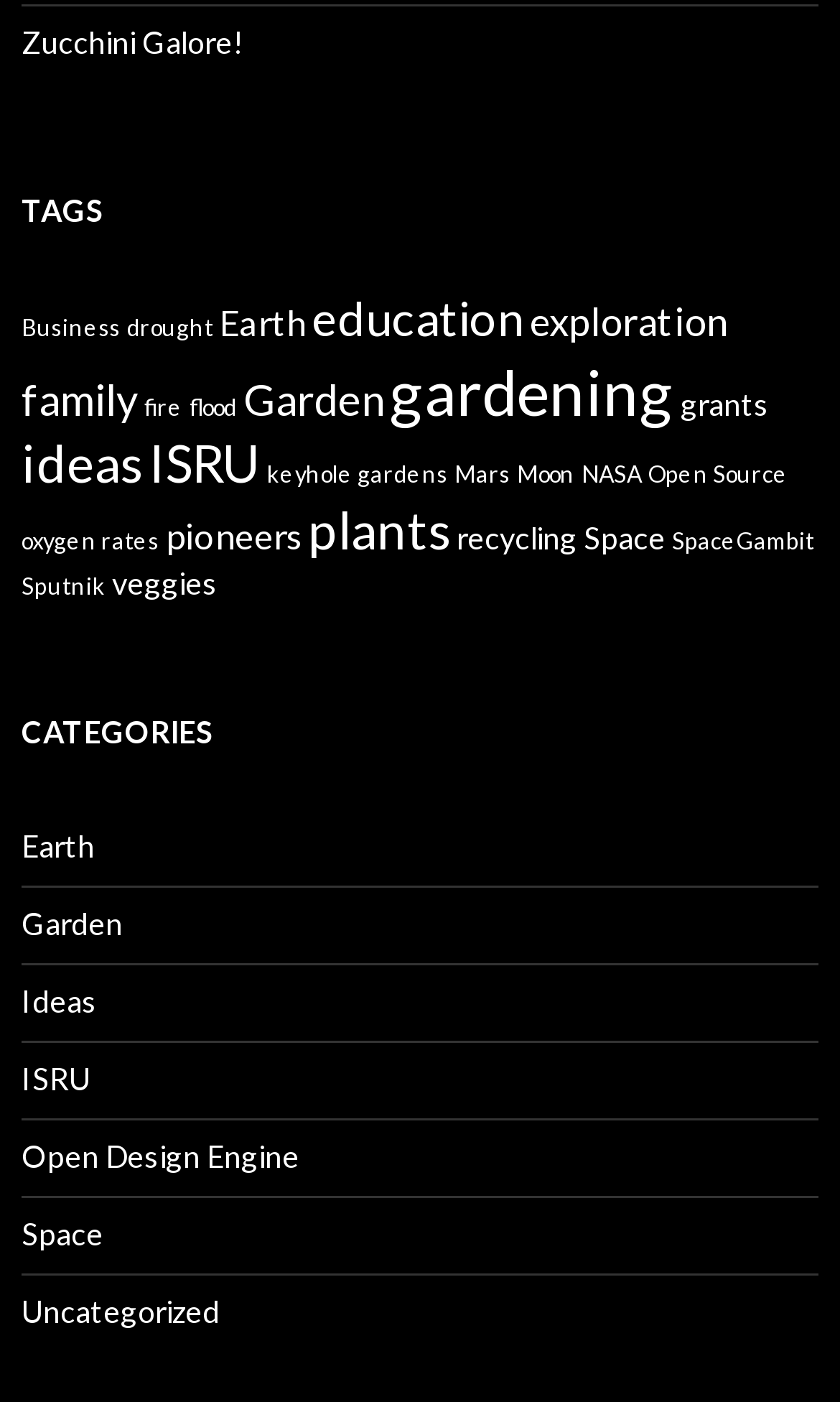Please examine the image and answer the question with a detailed explanation:
How many categories are listed?

I counted the number of links under the 'CATEGORIES' heading, which are 'Earth', 'Garden', 'Ideas', 'ISRU', 'Open Design Engine', and 'Space', and also 'Uncategorized'. Therefore, there are 6 categories listed.